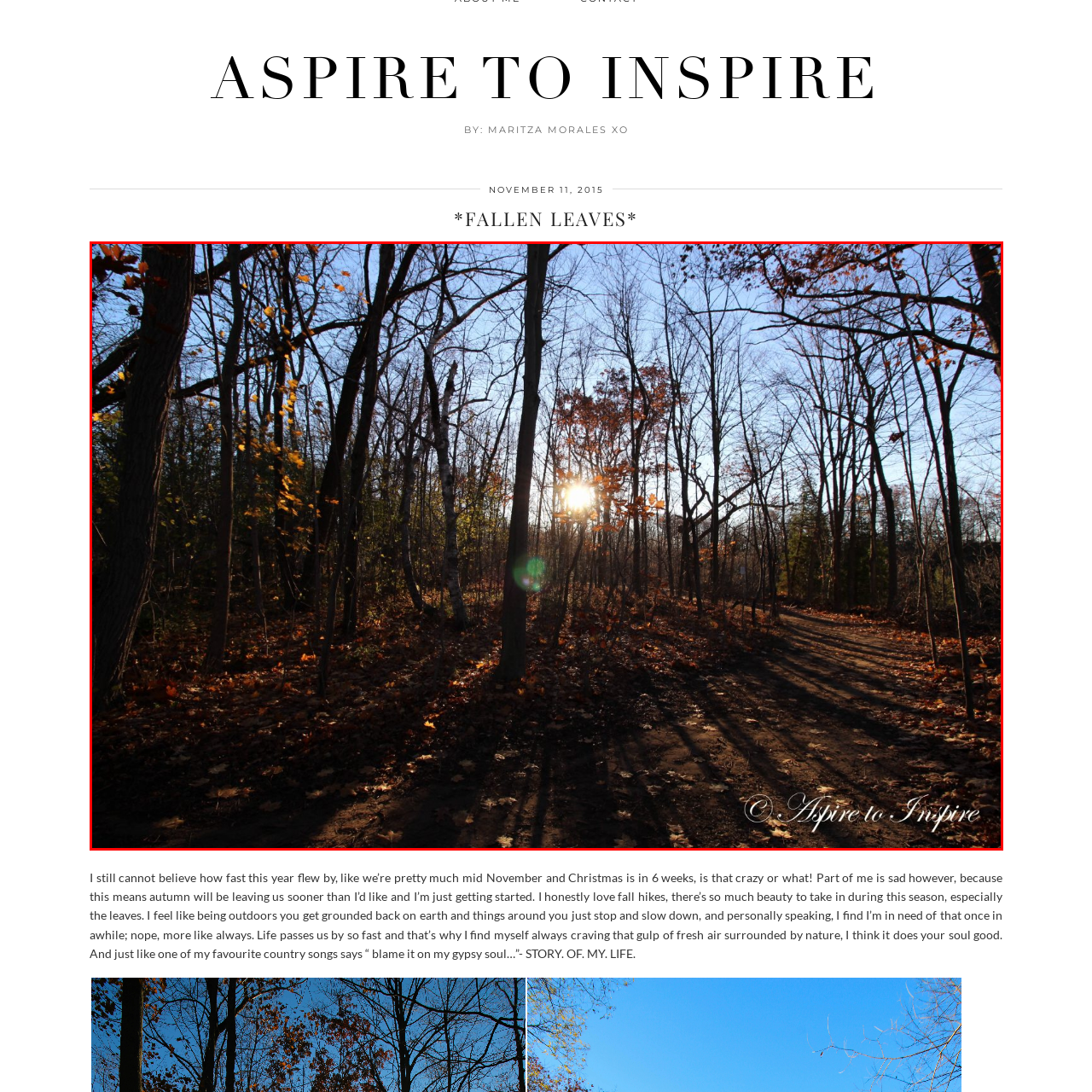What is the shape of the path in the forest?
Focus on the image highlighted by the red bounding box and give a comprehensive answer using the details from the image.

The caption states that 'a winding path leads through the tranquil forest', implying that the path is not straight, but rather curved and twisting, which is the definition of a winding path.